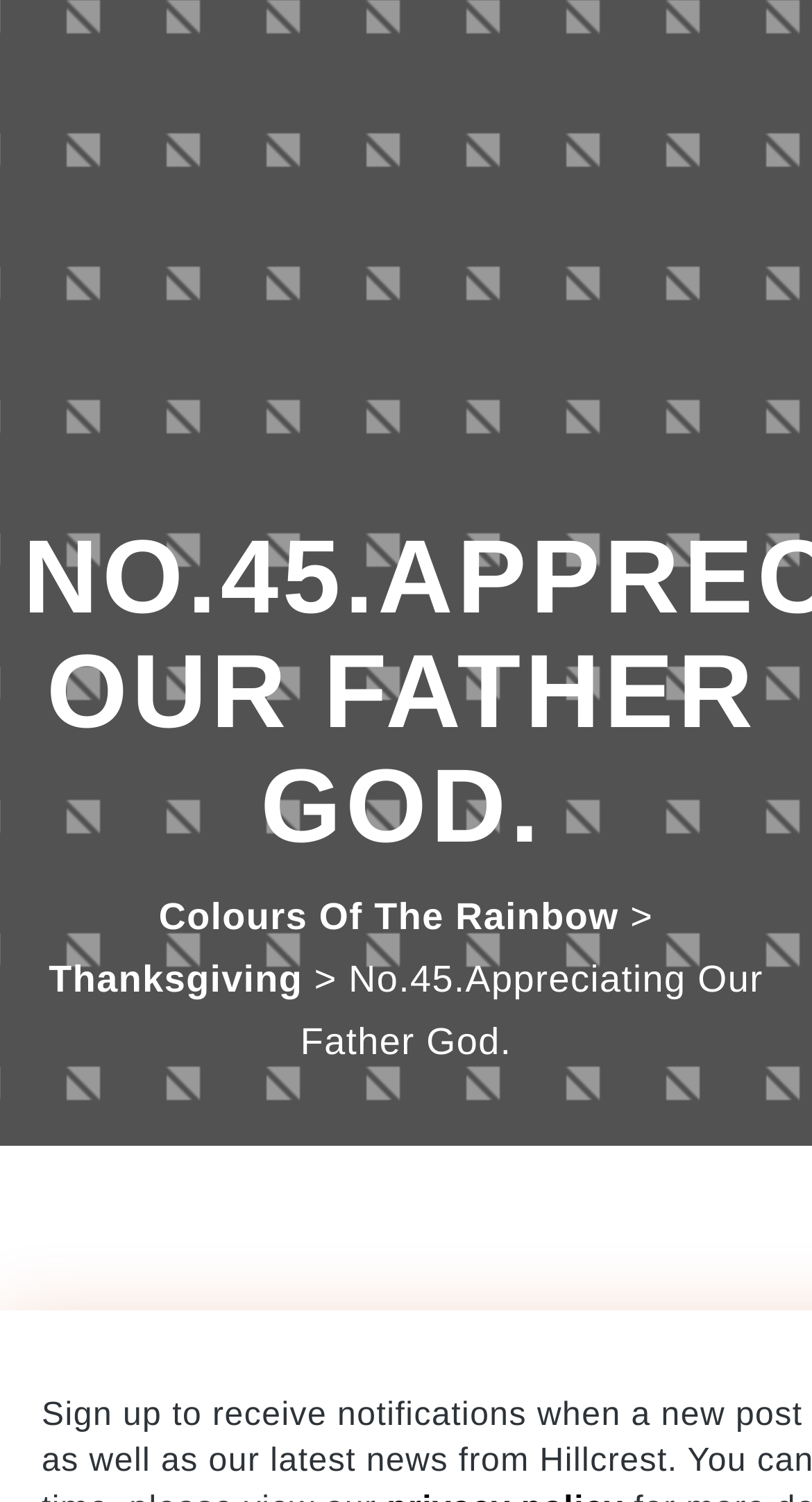Please predict the bounding box coordinates (top-left x, top-left y, bottom-right x, bottom-right y) for the UI element in the screenshot that fits the description: February 14, 2021

[0.044, 0.879, 0.382, 0.902]